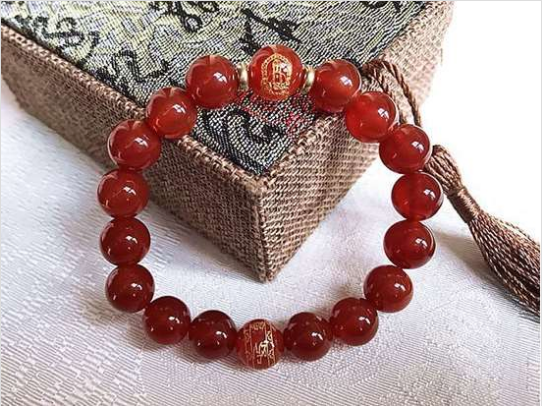What is the purpose of the decorative bead at the center?
Answer the question with detailed information derived from the image.

According to the caption, the larger decorative bead at the center is inscribed with meaningful characters, symbolizing protection and good fortune, which implies that its purpose is to convey a sense of safety and prosperity.